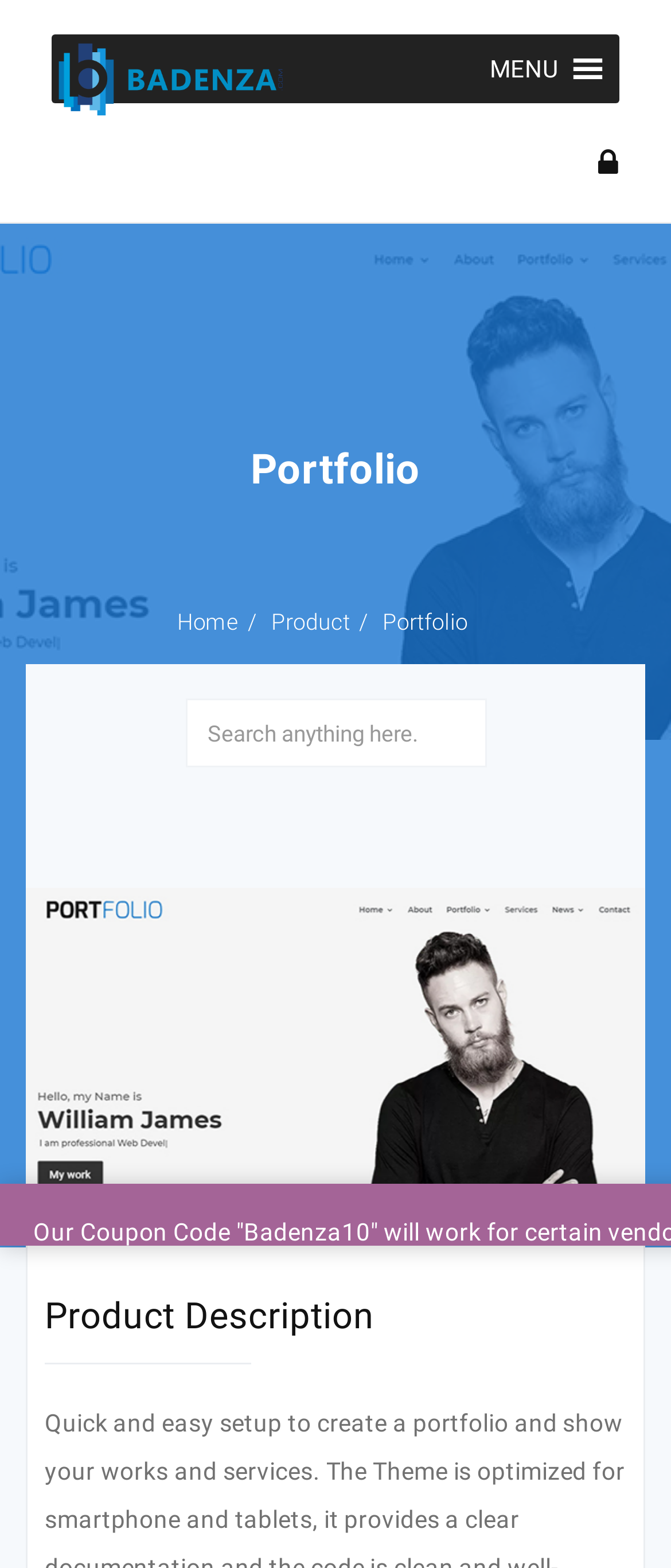Please determine the bounding box coordinates of the element to click in order to execute the following instruction: "Search for a product". The coordinates should be four float numbers between 0 and 1, specified as [left, top, right, bottom].

[0.276, 0.446, 0.724, 0.49]